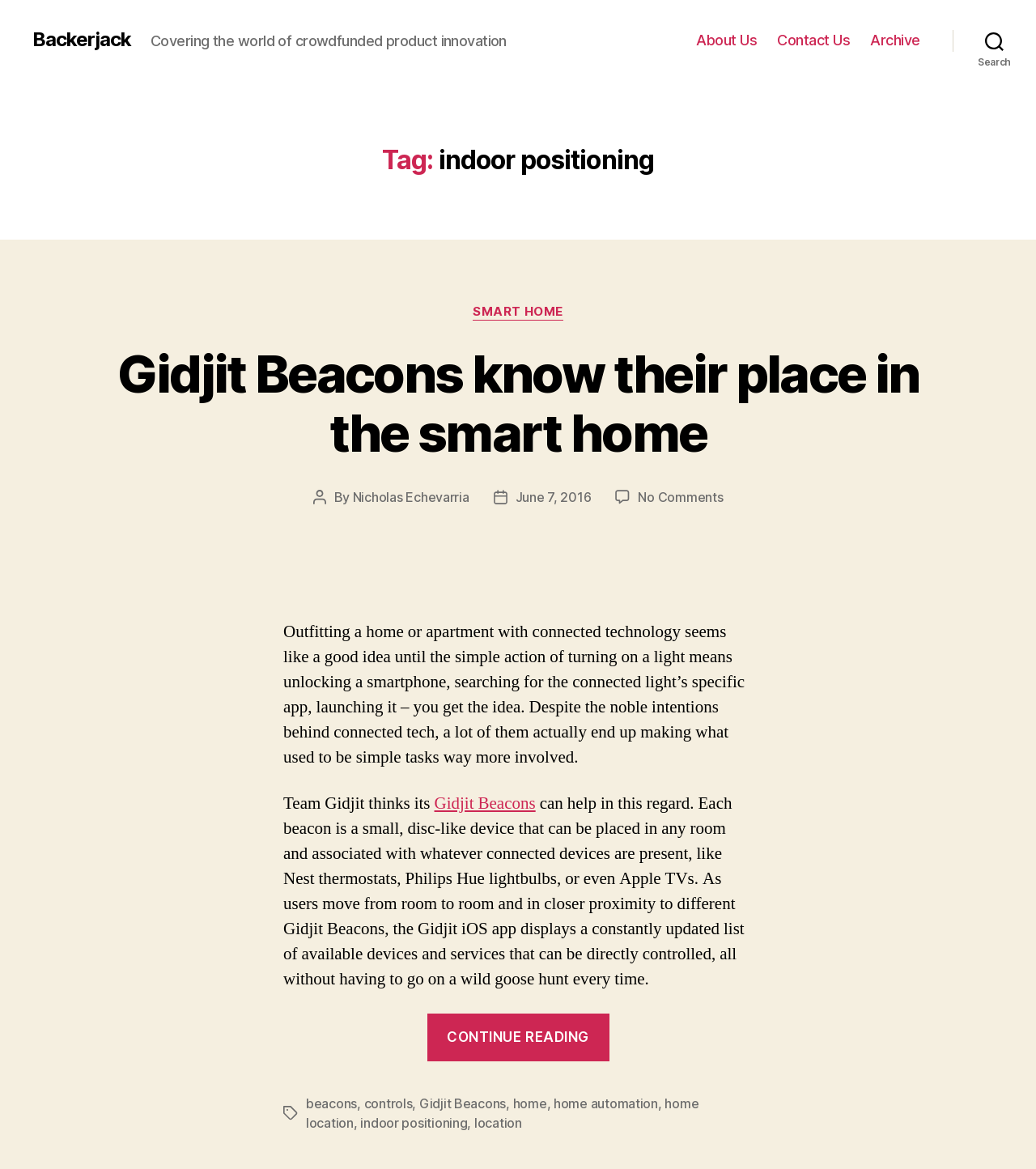Your task is to find and give the main heading text of the webpage.

Tag: indoor positioning